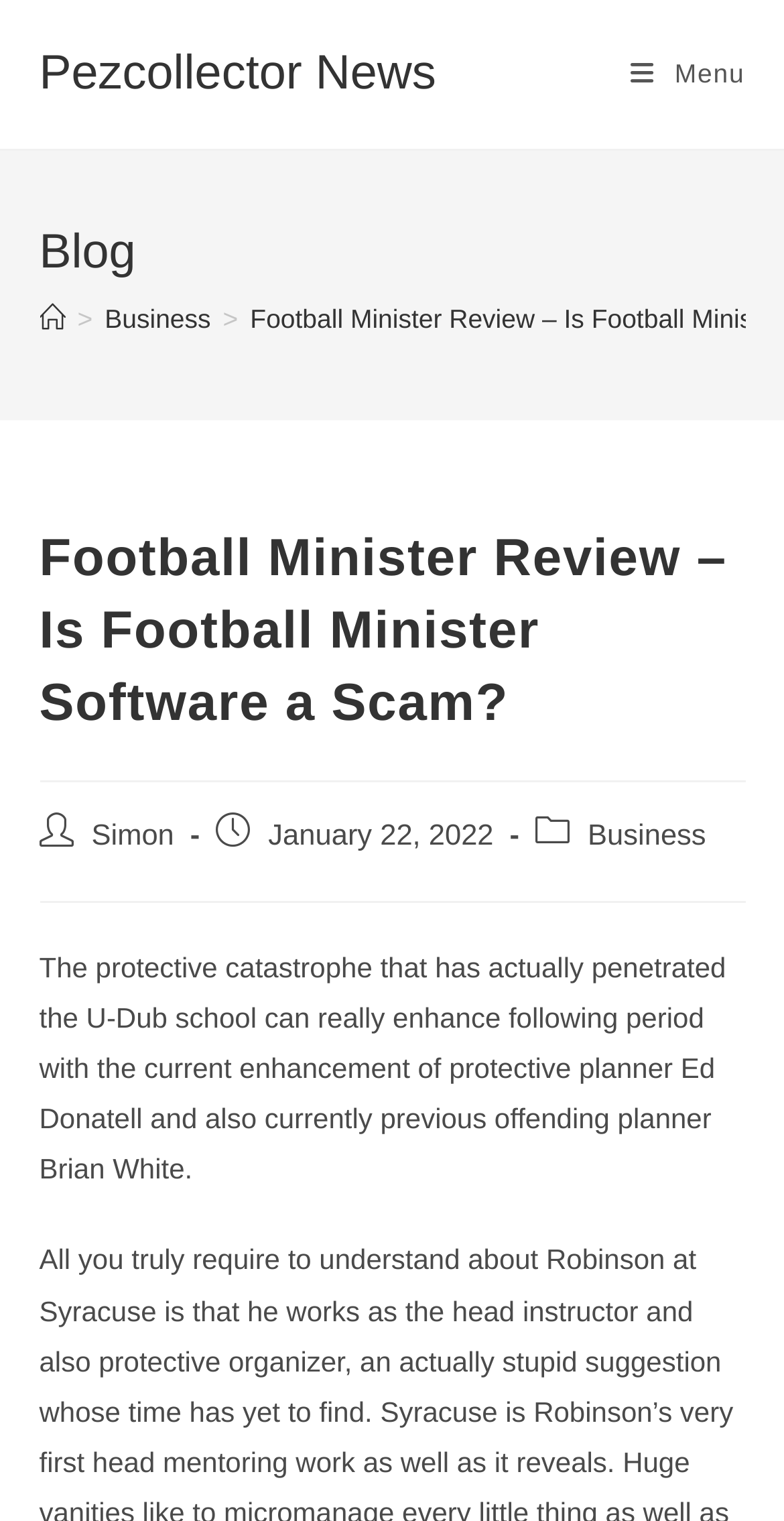Using the elements shown in the image, answer the question comprehensively: Who is the author of the post?

The author of the post can be found at the bottom of the webpage, where it says 'Post author: Simon'.